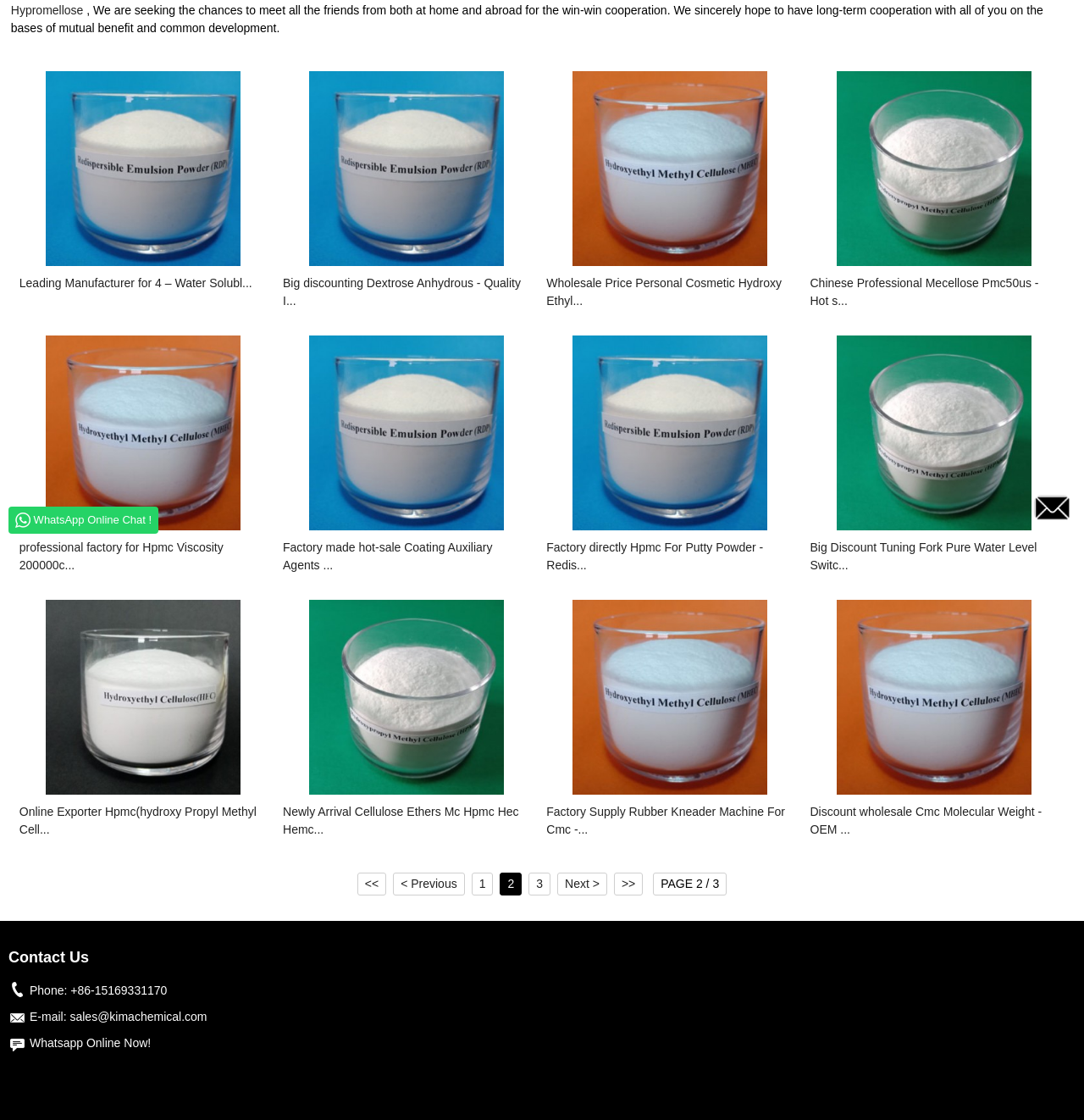Please find the bounding box coordinates in the format (top-left x, top-left y, bottom-right x, bottom-right y) for the given element description. Ensure the coordinates are floating point numbers between 0 and 1. Description: sales@kimachemical.com

[0.064, 0.902, 0.191, 0.914]